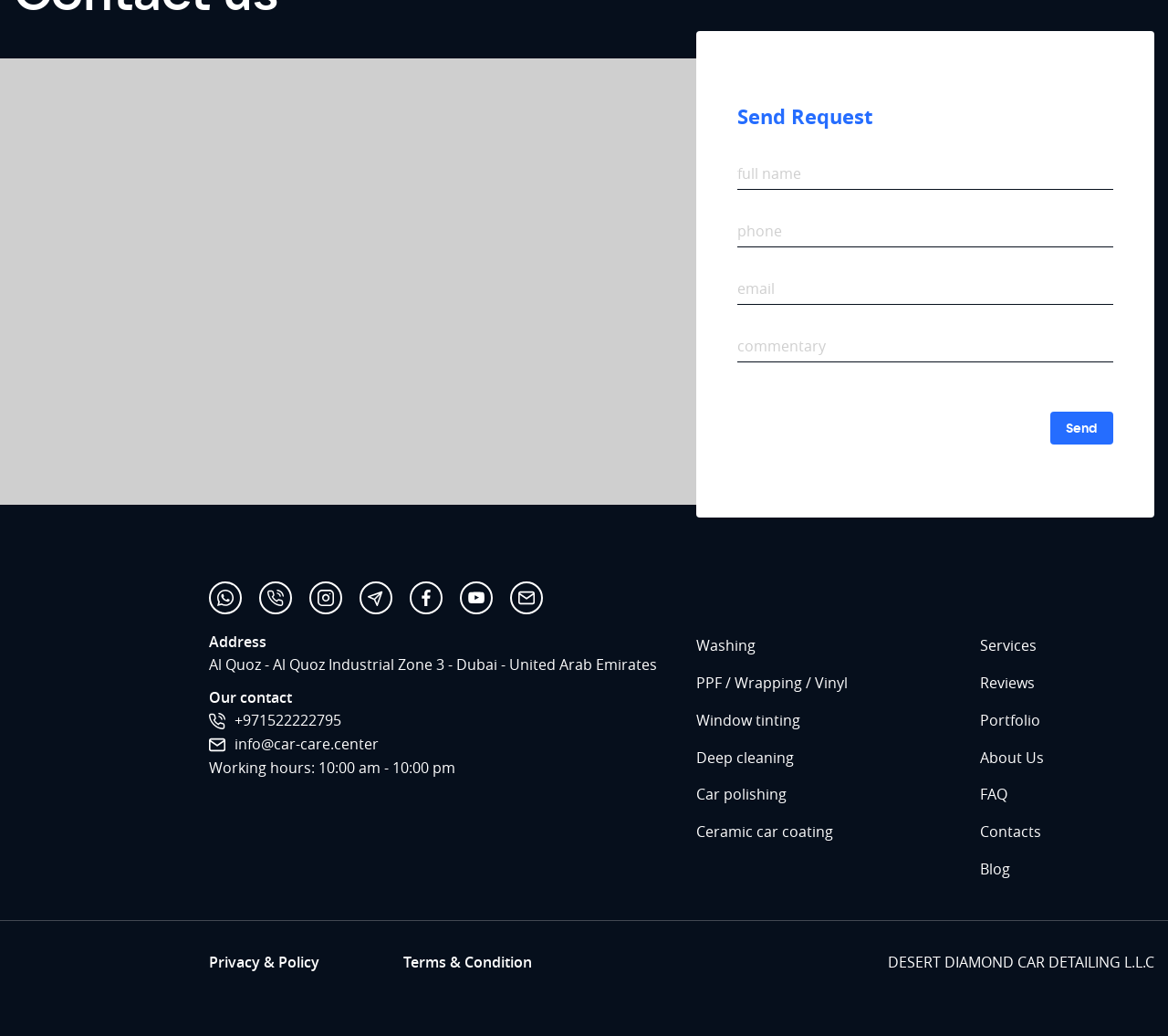How many services are listed on the webpage?
Examine the image and provide an in-depth answer to the question.

The services are listed at the bottom of the webpage, and they include Washing, PPF / Wrapping / Vinyl, Window tinting, Deep cleaning, Car polishing, Ceramic car coating, and Services.